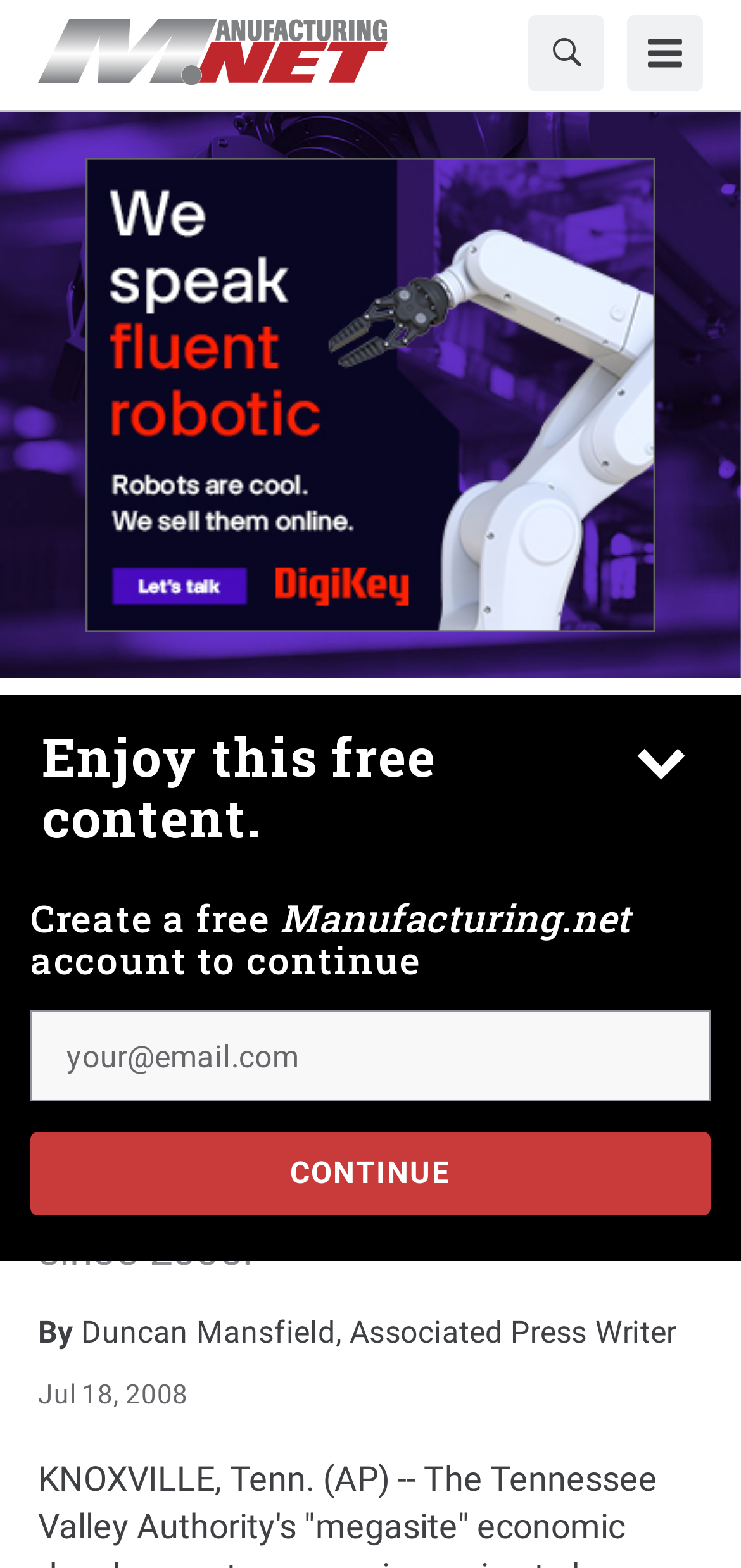Answer the following query concisely with a single word or phrase:
What is the text of the top navigation link?

Manufacturing.net